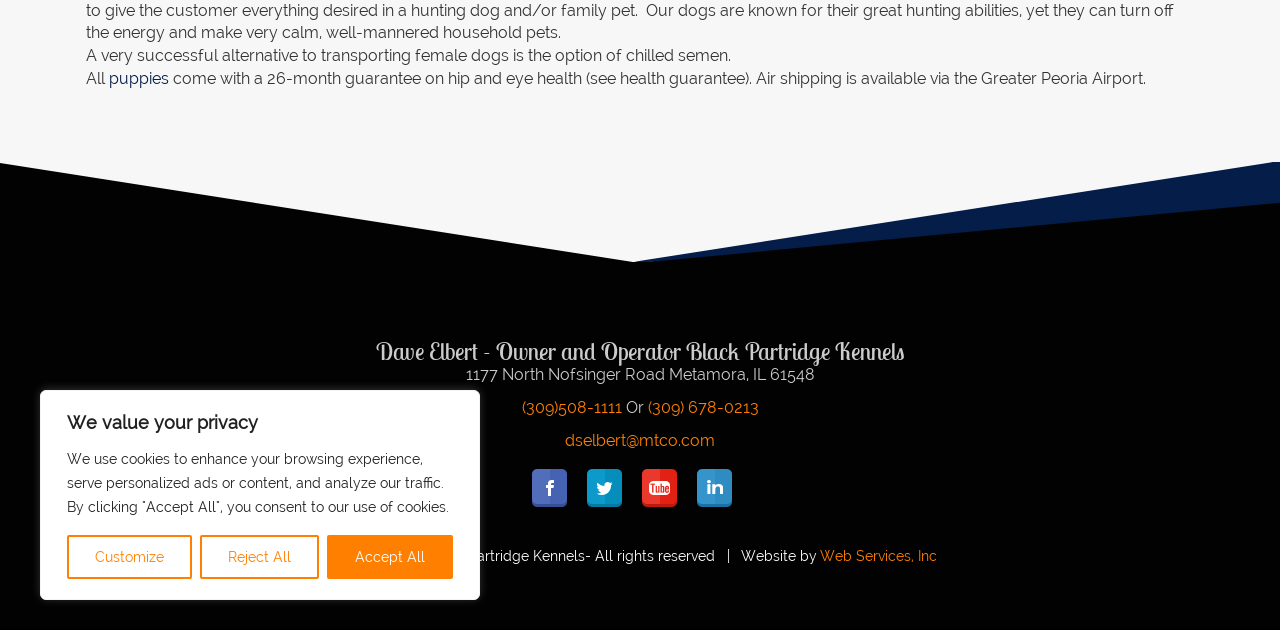Given the description: "puppies", determine the bounding box coordinates of the UI element. The coordinates should be formatted as four float numbers between 0 and 1, [left, top, right, bottom].

[0.085, 0.108, 0.132, 0.138]